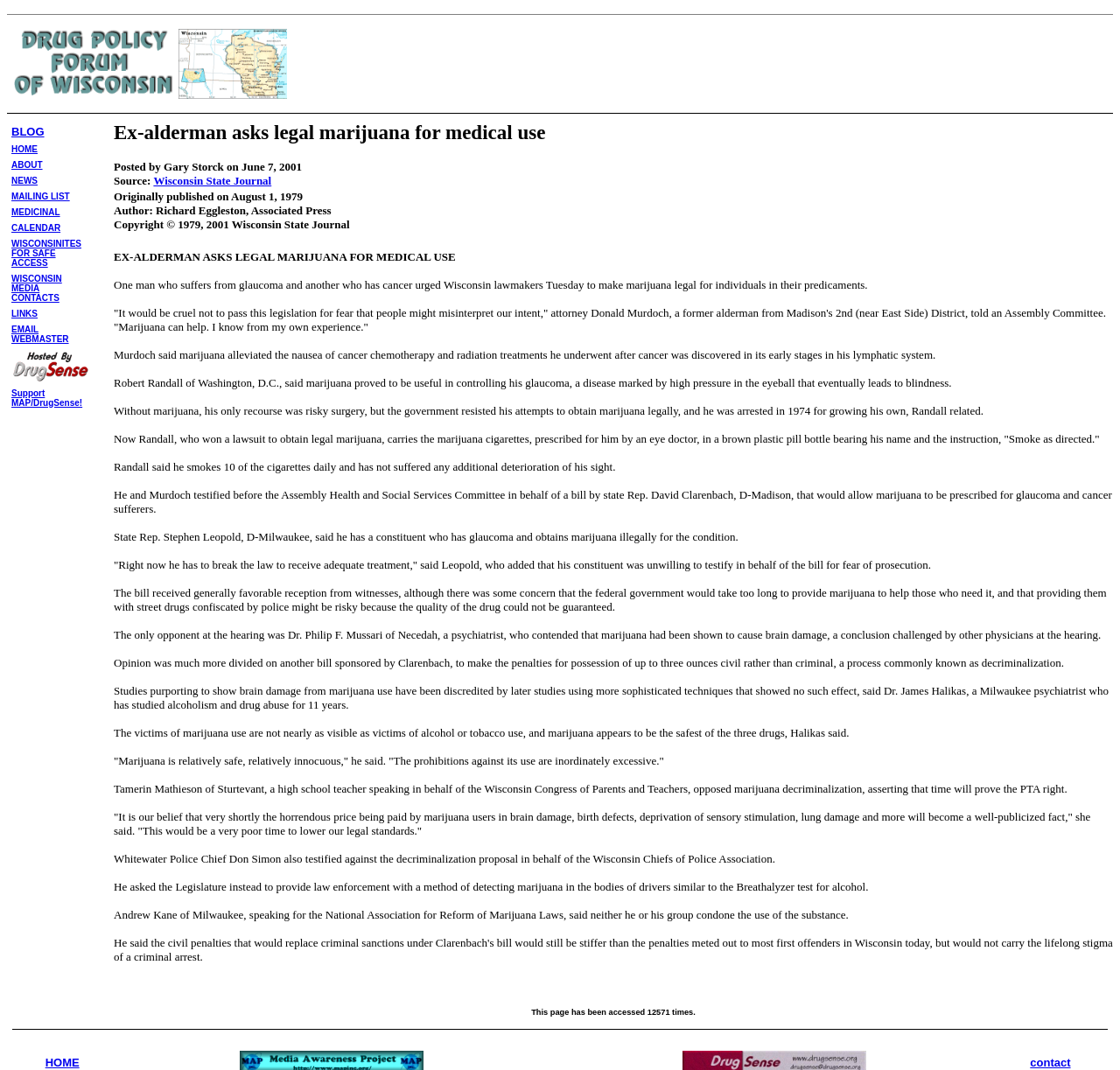Provide your answer in one word or a succinct phrase for the question: 
How many ounces of marijuana would be allowed under the decriminalization bill?

Up to three ounces